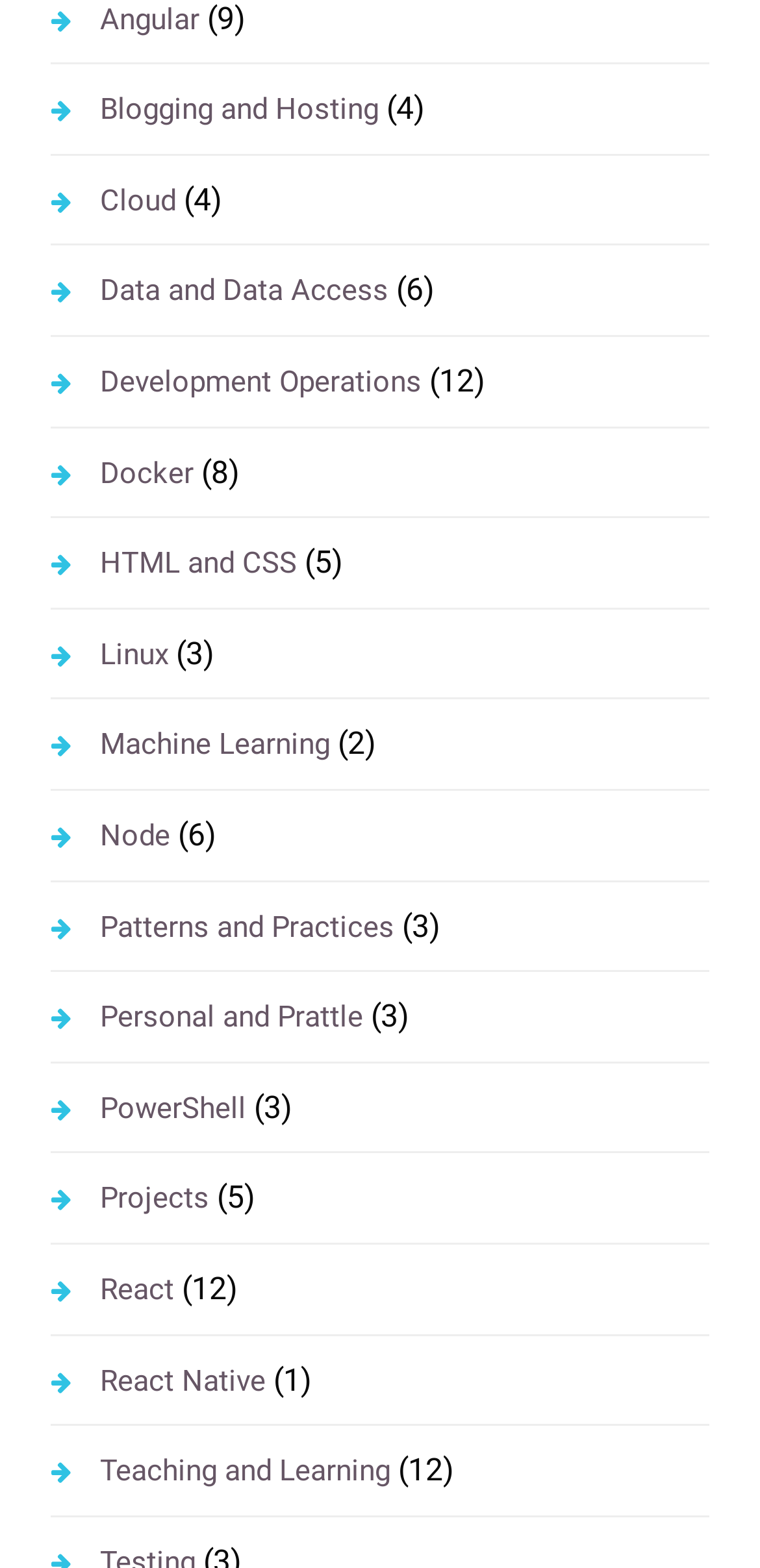Give a succinct answer to this question in a single word or phrase: 
What is the topic of the first link?

Blogging and Hosting